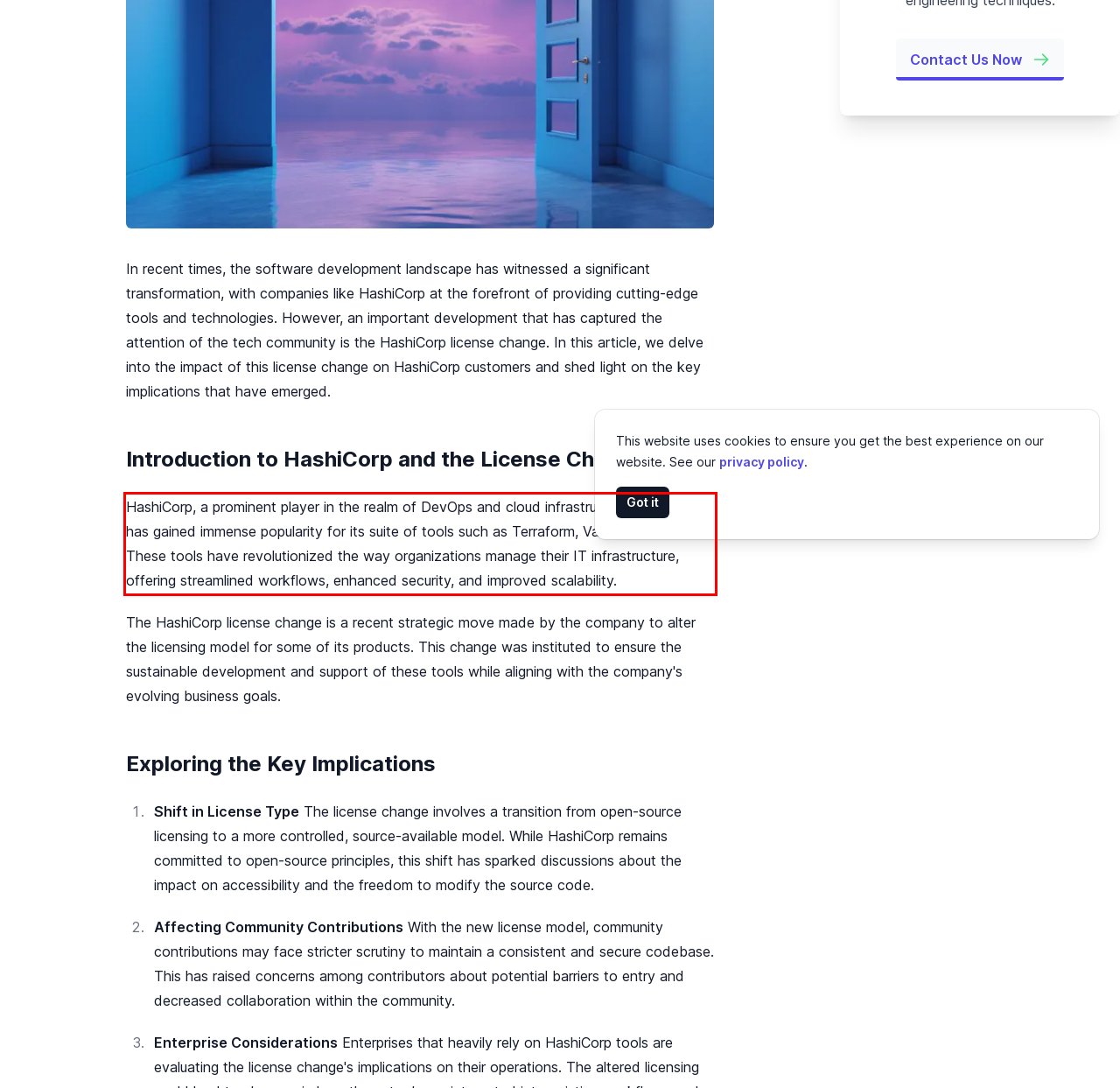View the screenshot of the webpage and identify the UI element surrounded by a red bounding box. Extract the text contained within this red bounding box.

HashiCorp, a prominent player in the realm of DevOps and cloud infrastructure automation, has gained immense popularity for its suite of tools such as Terraform, Vault, and Consul. These tools have revolutionized the way organizations manage their IT infrastructure, offering streamlined workflows, enhanced security, and improved scalability.